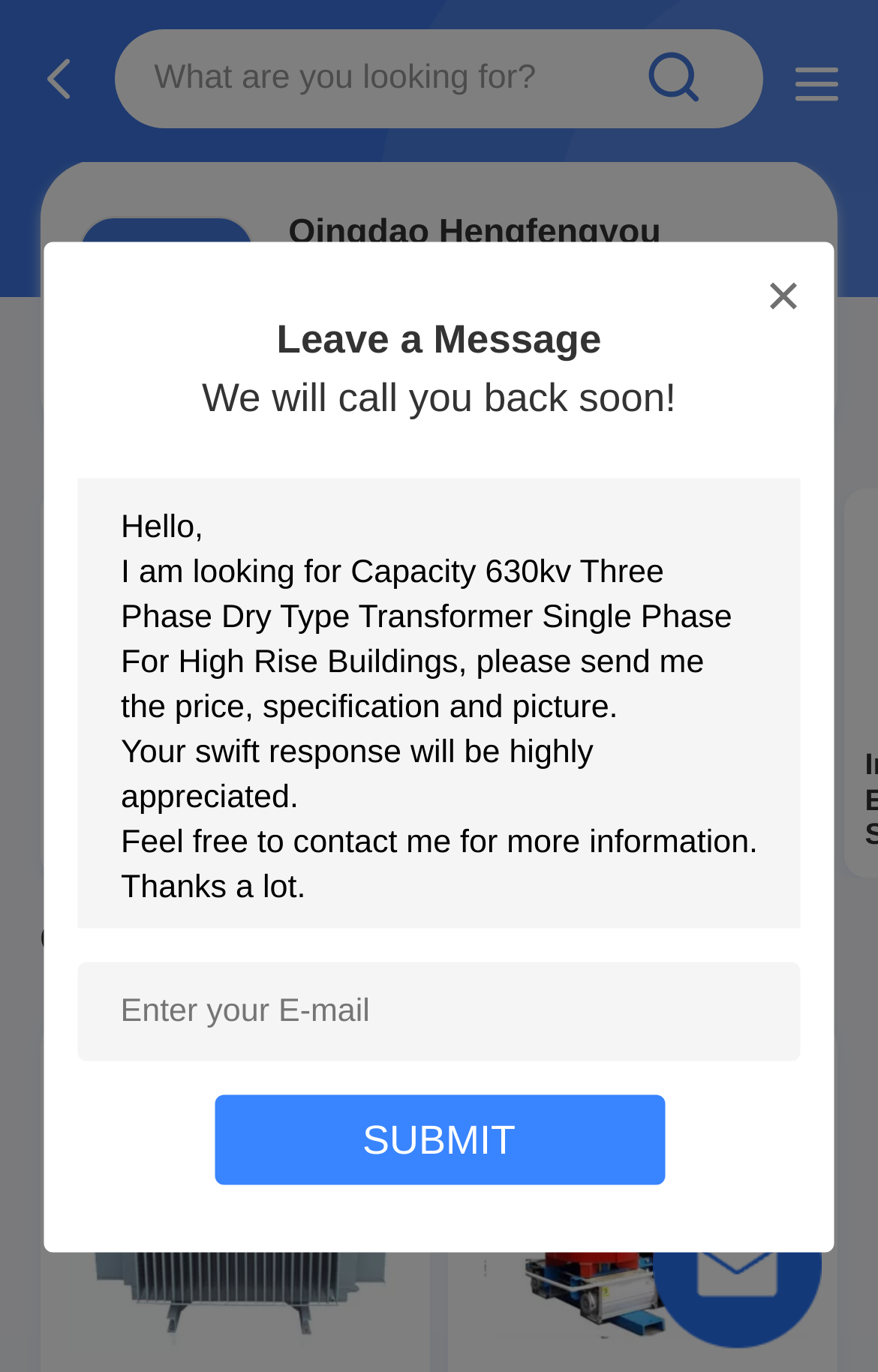Identify the bounding box coordinates of the area that should be clicked in order to complete the given instruction: "Leave a message". The bounding box coordinates should be four float numbers between 0 and 1, i.e., [left, top, right, bottom].

[0.315, 0.23, 0.685, 0.263]